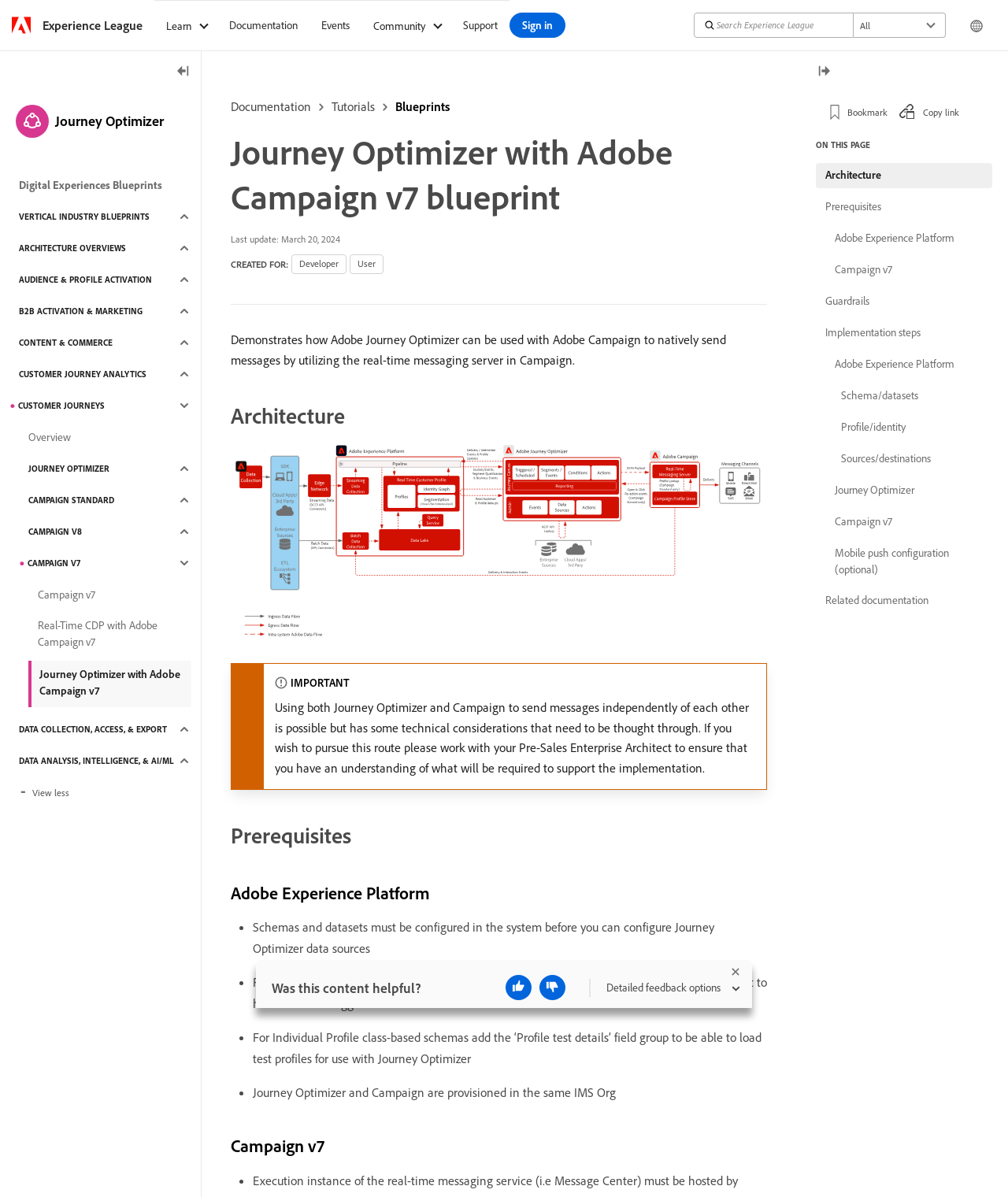Find the bounding box coordinates of the element's region that should be clicked in order to follow the given instruction: "Click the 'Learn' button". The coordinates should consist of four float numbers between 0 and 1, i.e., [left, top, right, bottom].

[0.153, 0.0, 0.216, 0.042]